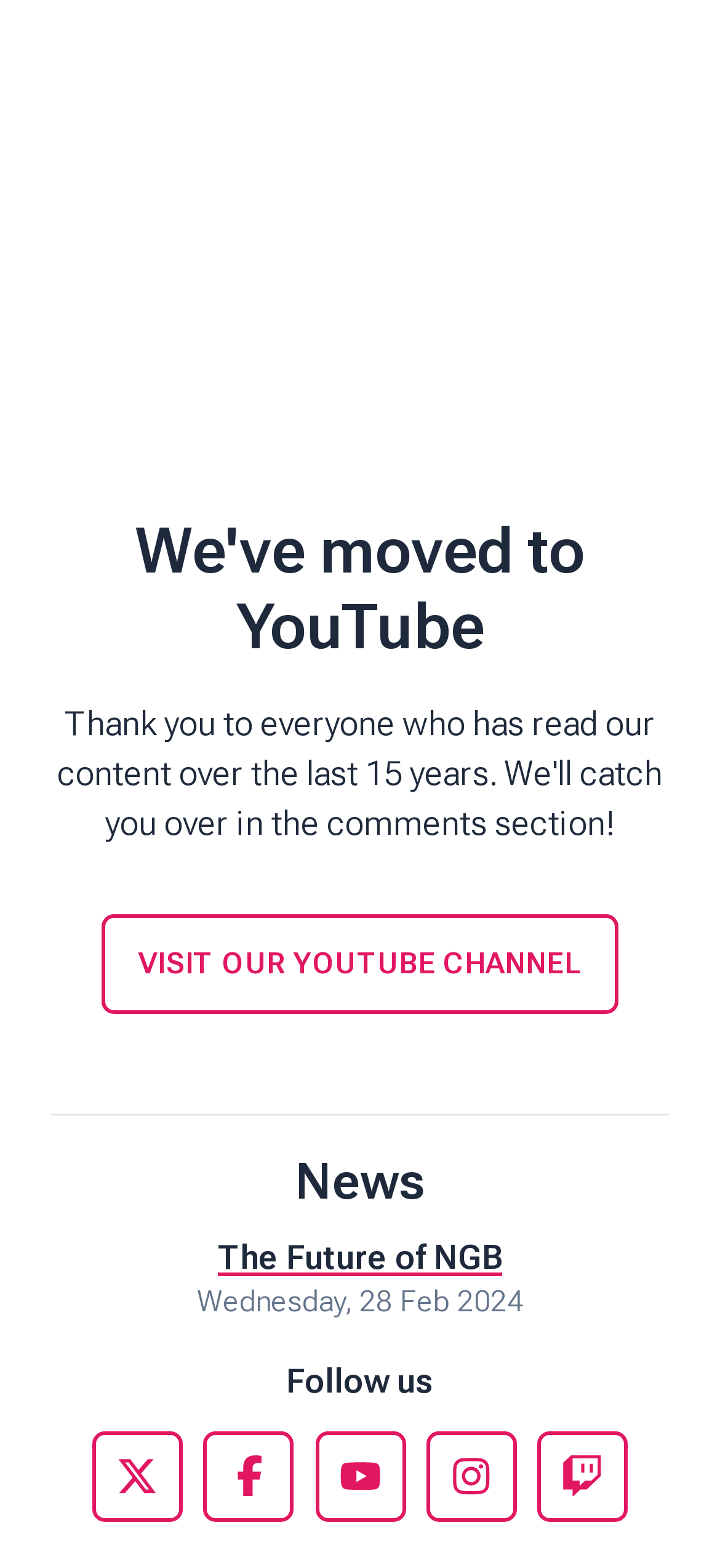How many social media platforms are listed?
Using the image as a reference, answer with just one word or a short phrase.

5